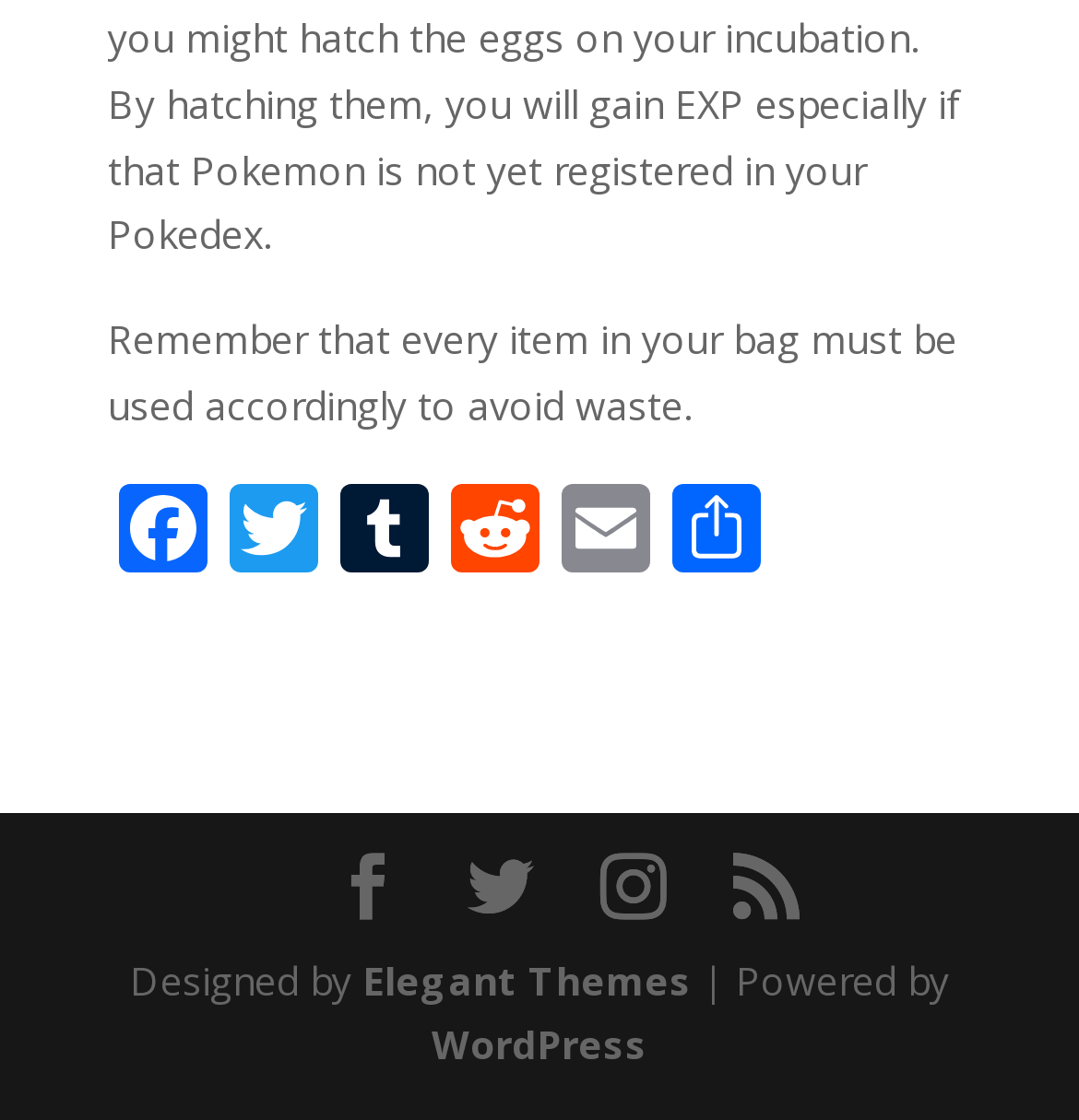Determine the bounding box coordinates of the section I need to click to execute the following instruction: "View Elegant Themes". Provide the coordinates as four float numbers between 0 and 1, i.e., [left, top, right, bottom].

[0.336, 0.851, 0.641, 0.898]